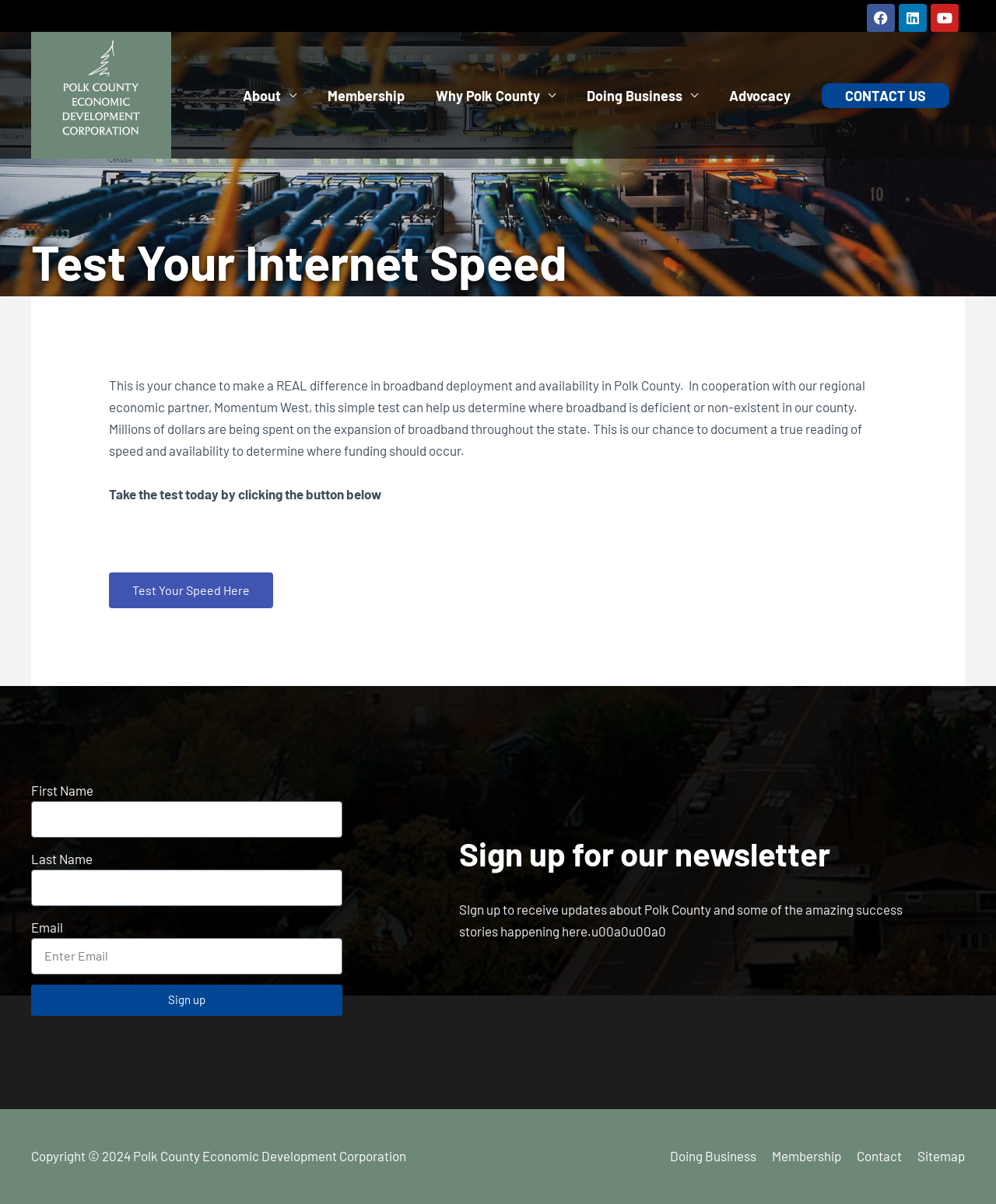Highlight the bounding box of the UI element that corresponds to this description: "parent_node: First Name name="form_fields[field_2]"".

[0.031, 0.665, 0.344, 0.696]